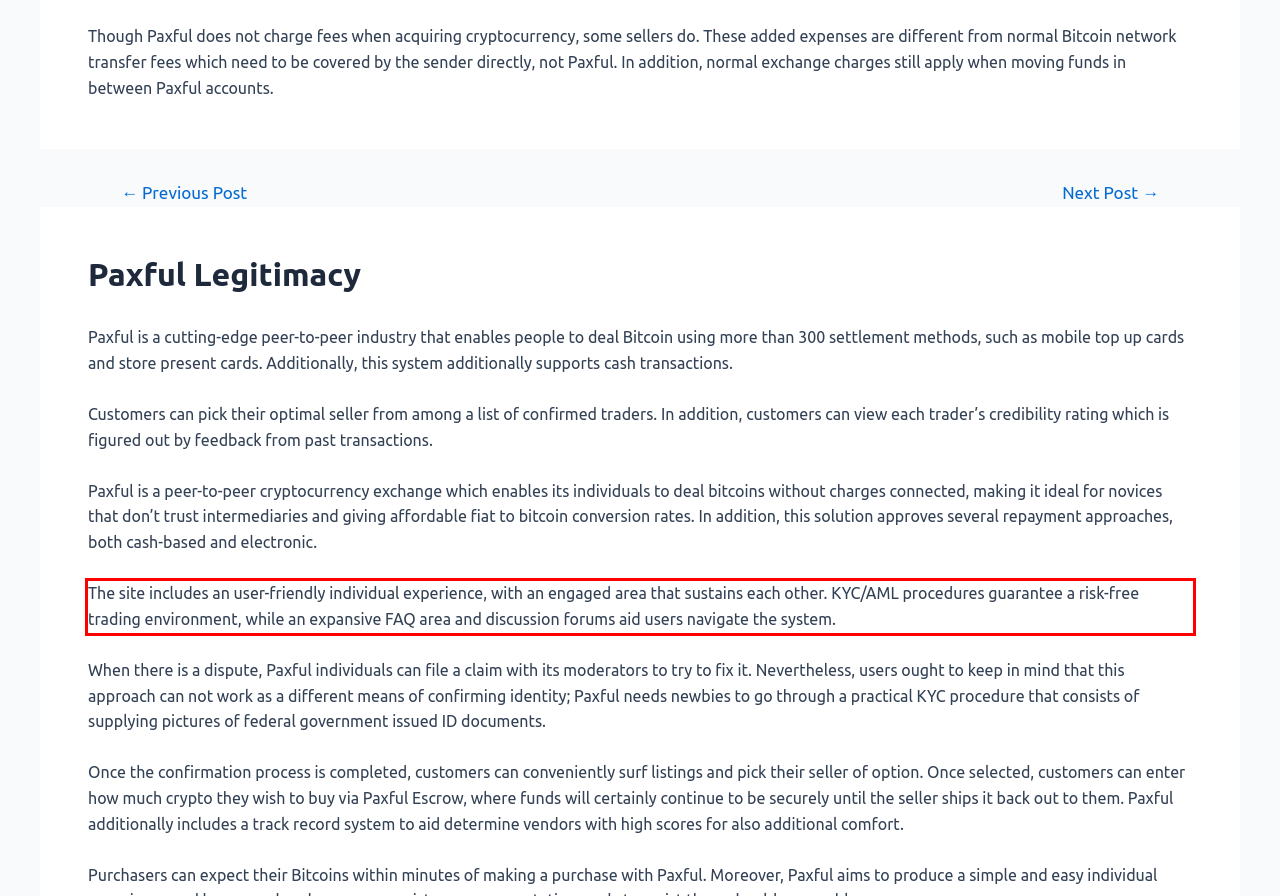Given a webpage screenshot, locate the red bounding box and extract the text content found inside it.

The site includes an user-friendly individual experience, with an engaged area that sustains each other. KYC/AML procedures guarantee a risk-free trading environment, while an expansive FAQ area and discussion forums aid users navigate the system.